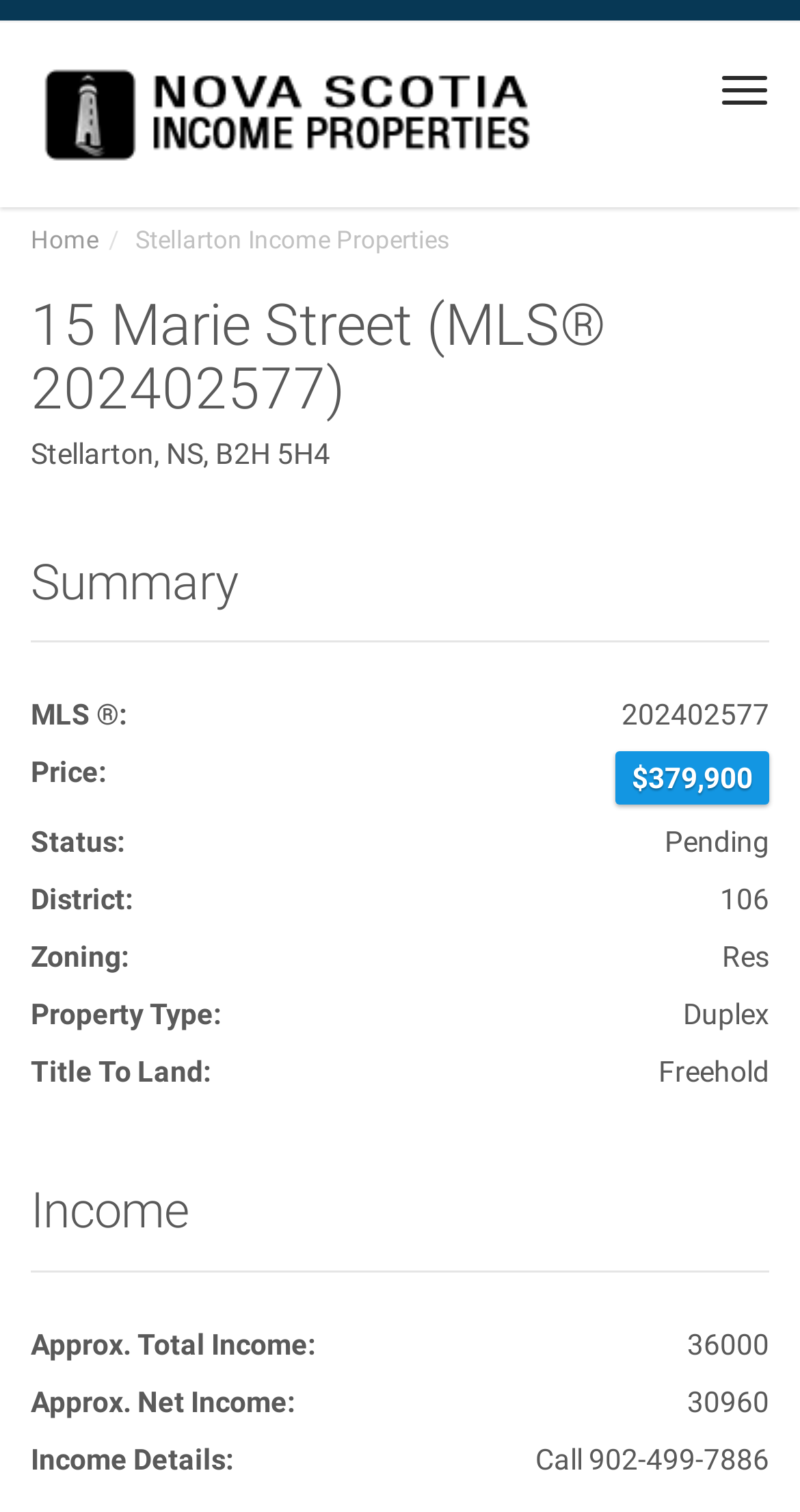What is the approximate total income of the property?
Observe the image and answer the question with a one-word or short phrase response.

$36,000